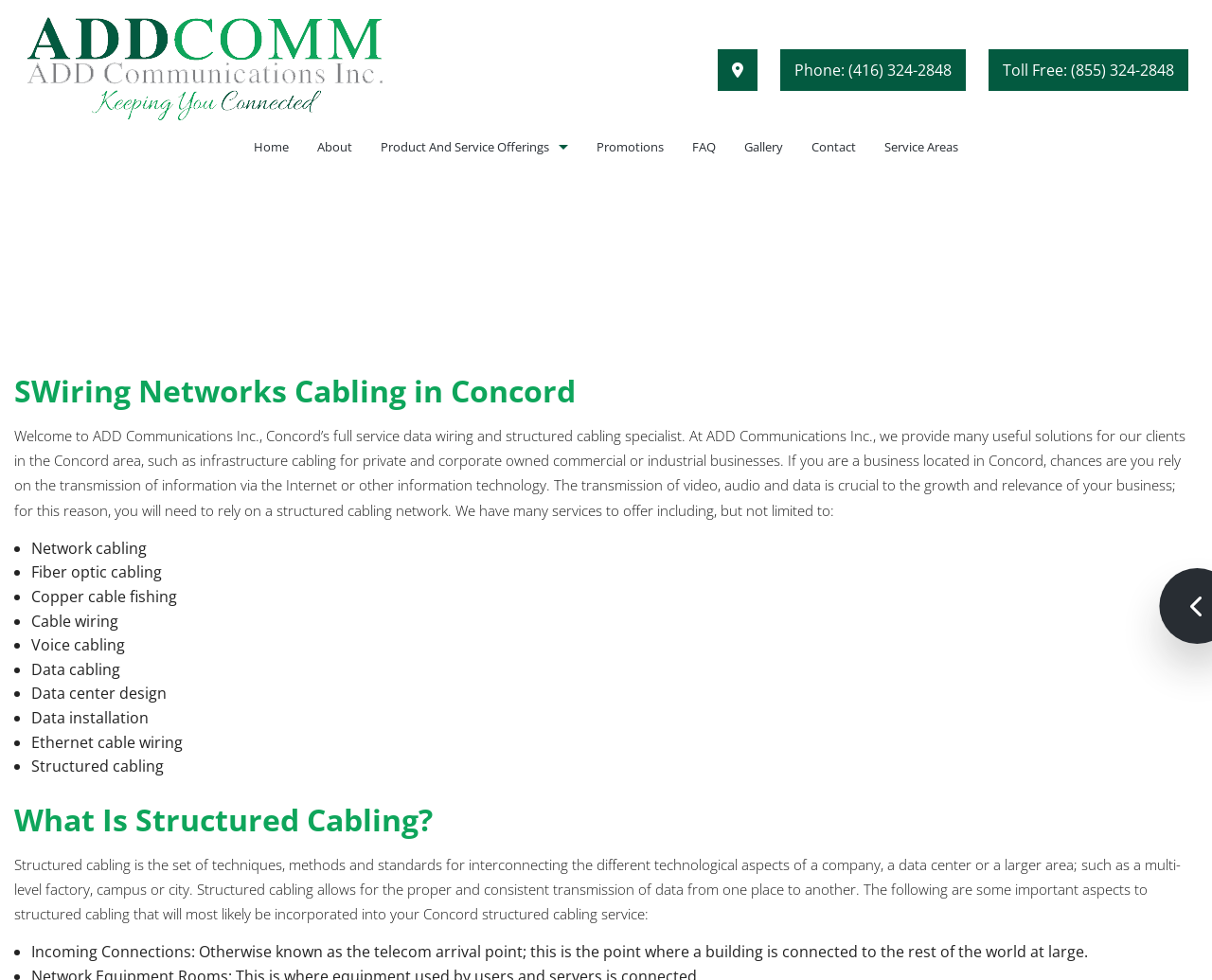Find and extract the text of the primary heading on the webpage.

SWiring Networks Cabling in Concord